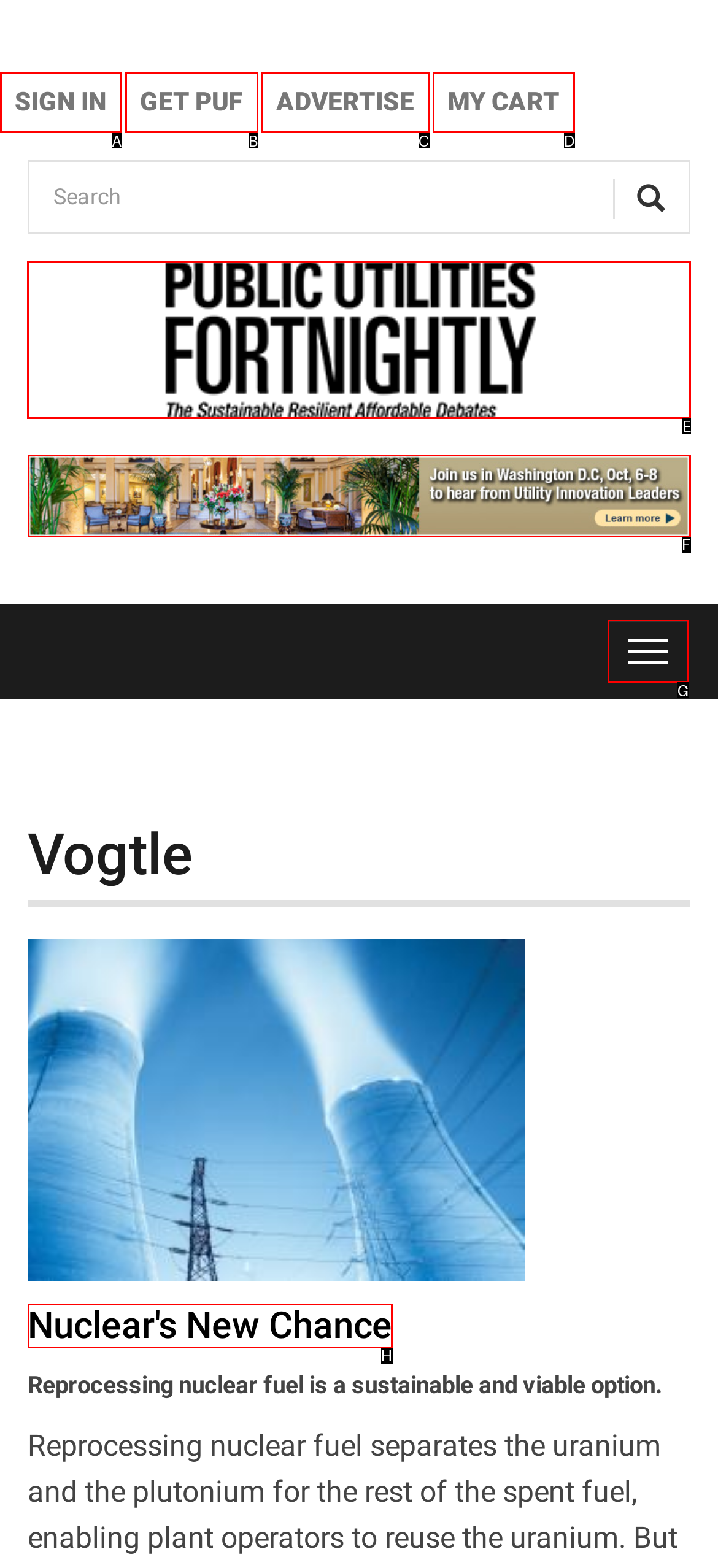Specify which UI element should be clicked to accomplish the task: Go to home page. Answer with the letter of the correct choice.

E